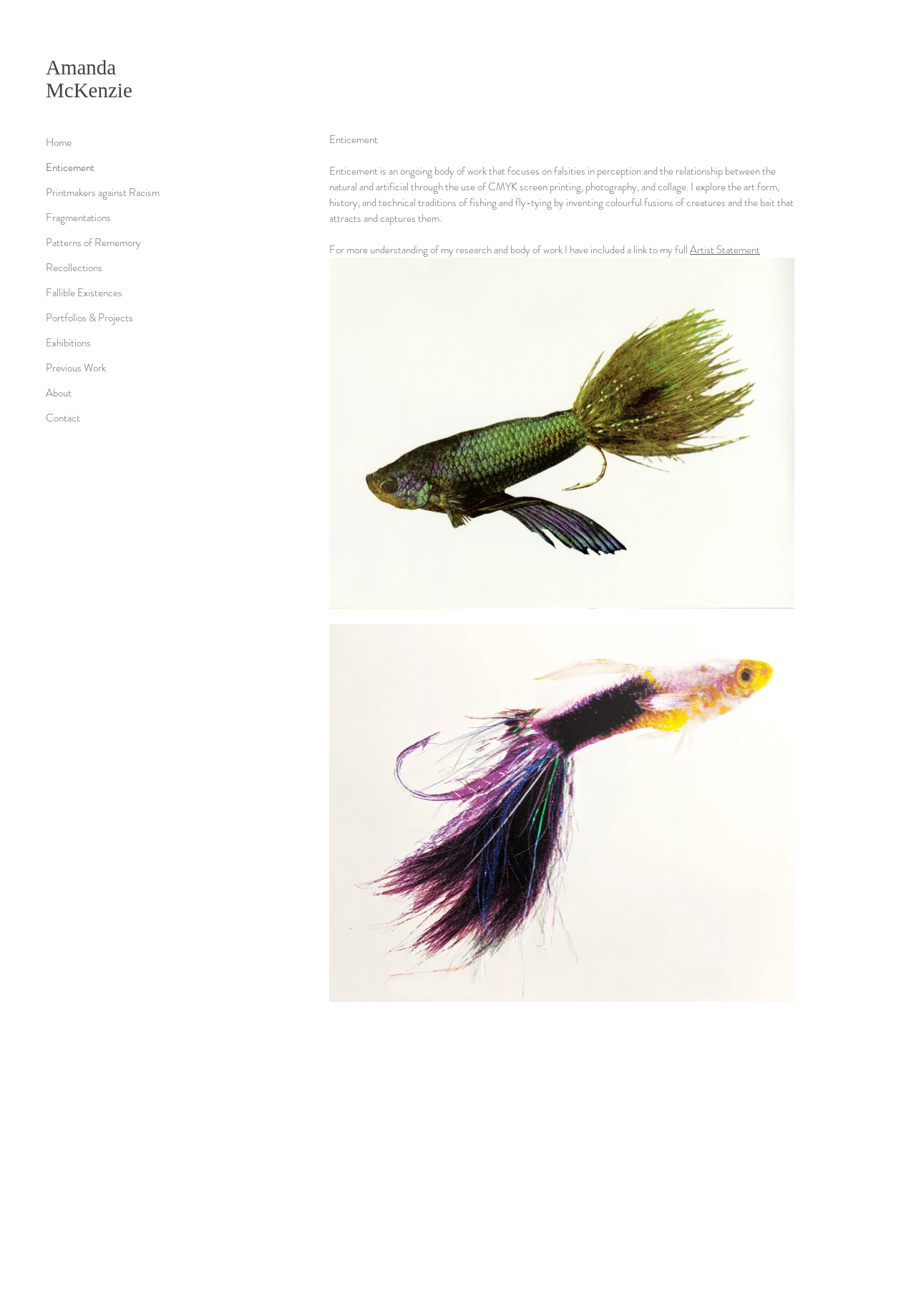Identify the headline of the webpage and generate its text content.

Enticement

​Enticement is an ongoing body of work that focuses on falsities in perception and the relationship between the natural and artificial through the use of CMYK screen printing, photography, and collage. I explore the art form, history, and technical traditions of fishing and fly-tying by inventing colourful fusions of creatures and the bait that attracts and captures them.

For more understanding of my research and body of work I have included a link to my full Artist Statement